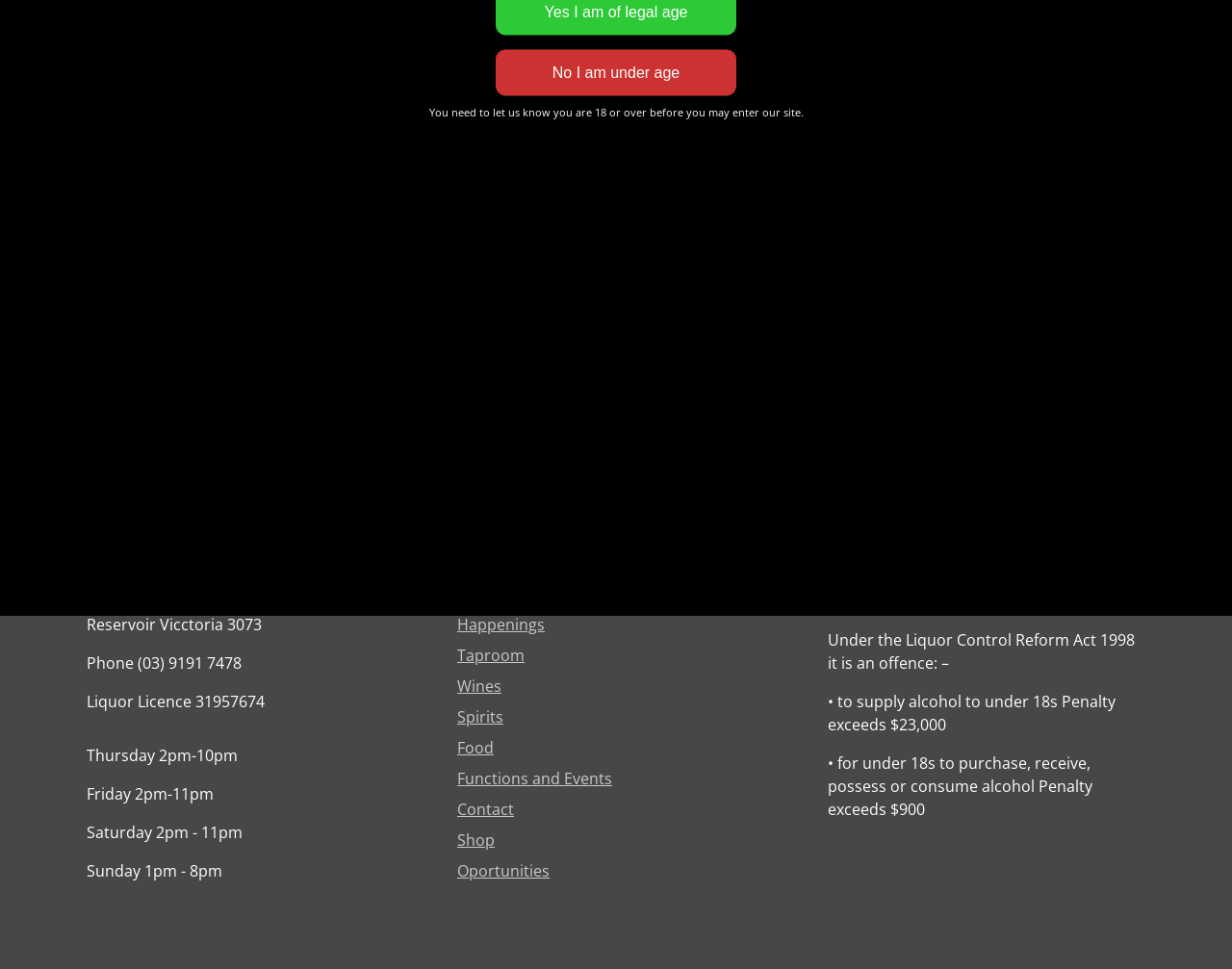Determine the bounding box coordinates for the UI element with the following description: "Functions and Events". The coordinates should be four float numbers between 0 and 1, represented as [left, top, right, bottom].

[0.371, 0.792, 0.497, 0.814]